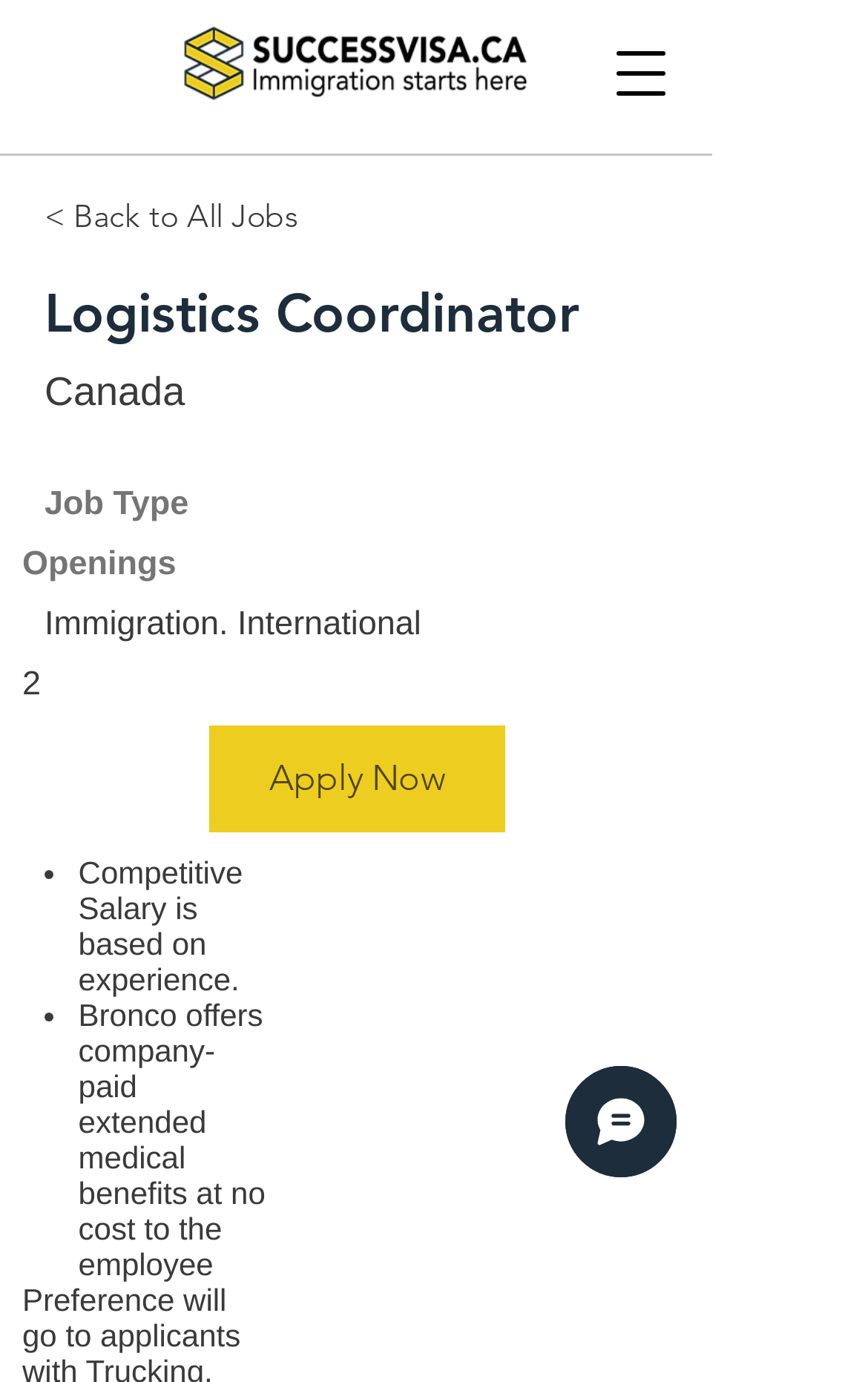What is the salary range of the logistics coordinator?
Based on the screenshot, respond with a single word or phrase.

Competitive Salary